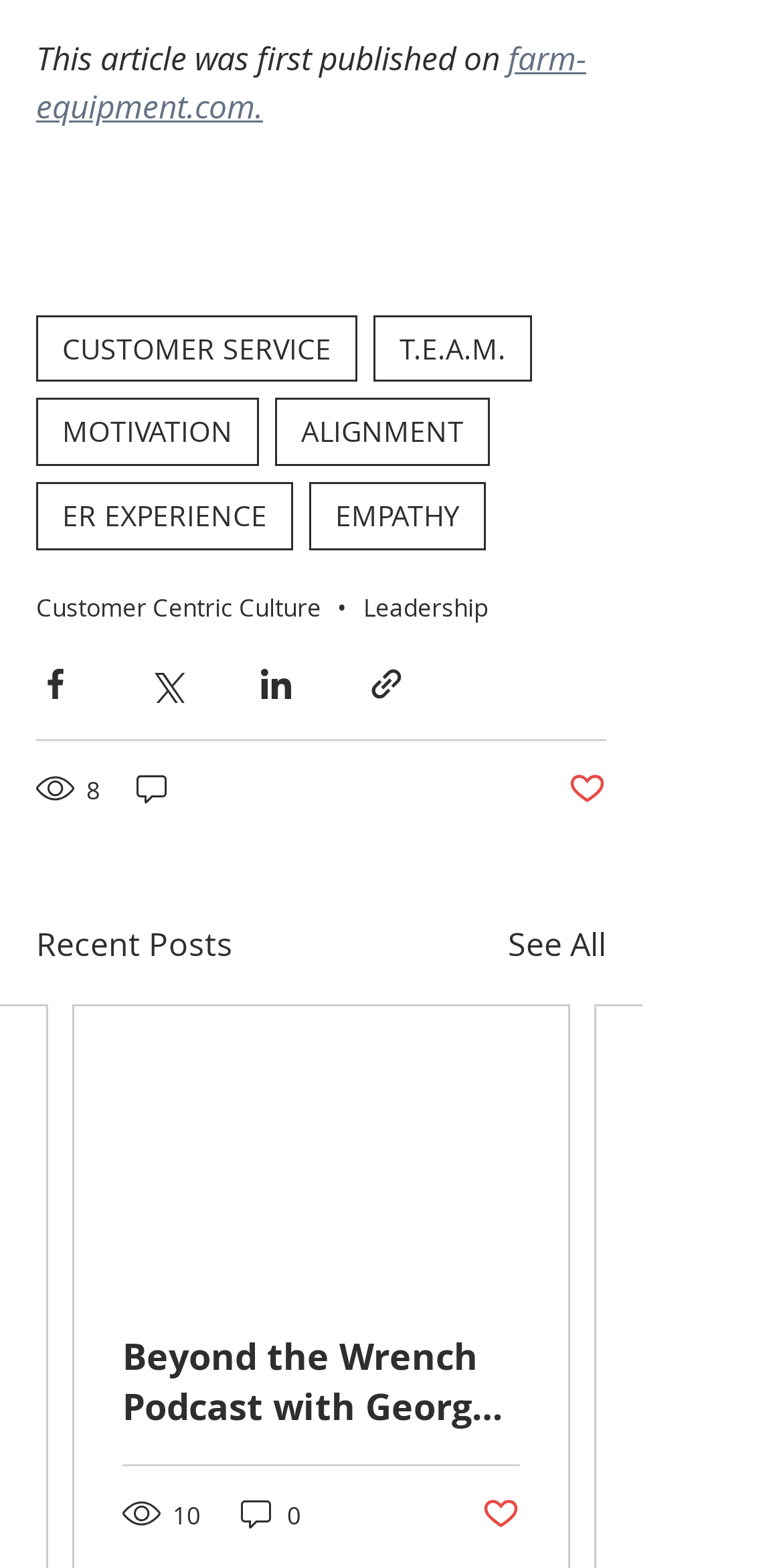Please identify the bounding box coordinates of the element I need to click to follow this instruction: "Share via Facebook".

[0.046, 0.423, 0.095, 0.448]